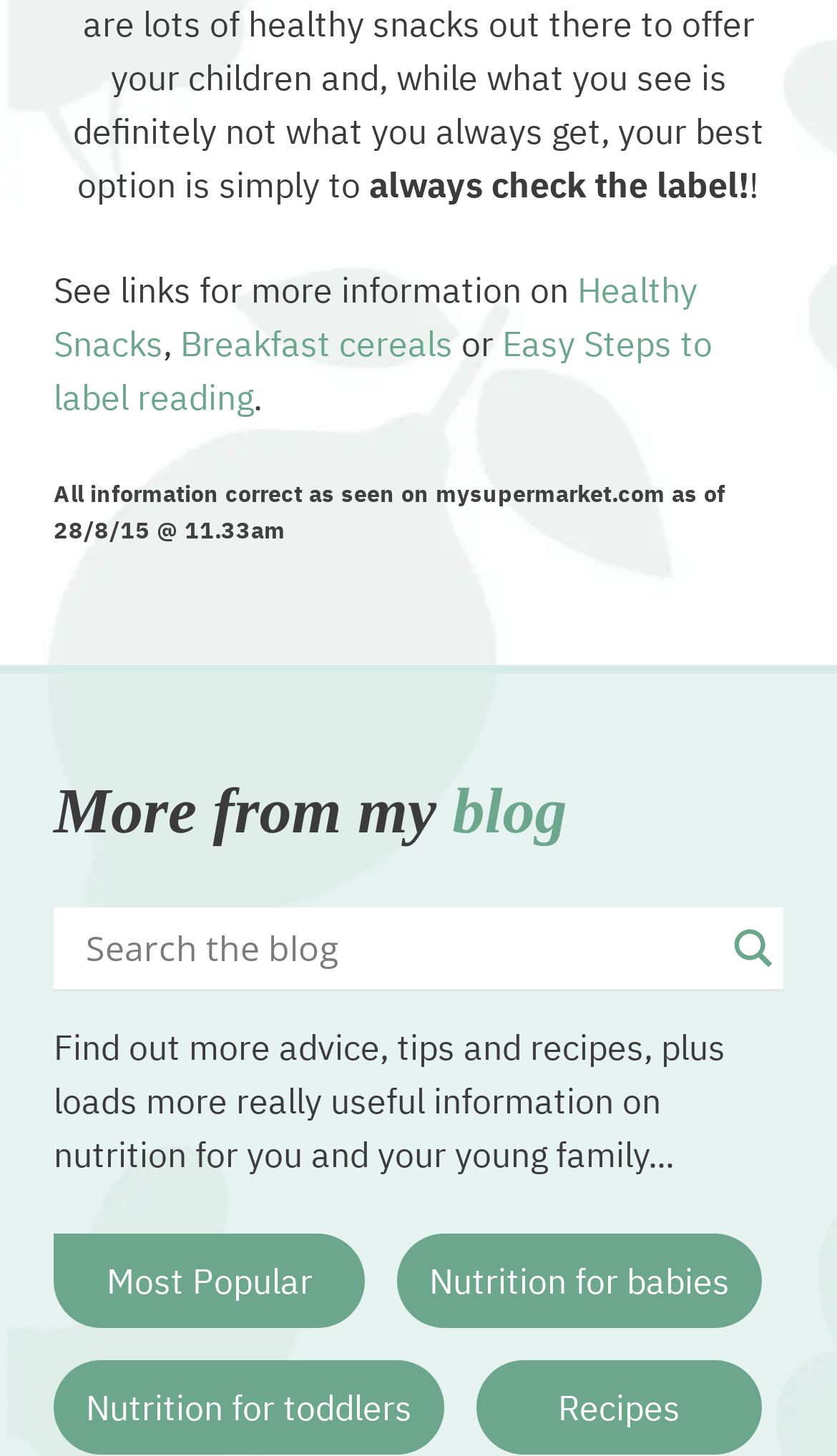For the given element description Healthy Snacks, determine the bounding box coordinates of the UI element. The coordinates should follow the format (top-left x, top-left y, bottom-right x, bottom-right y) and be within the range of 0 to 1.

[0.064, 0.183, 0.833, 0.25]